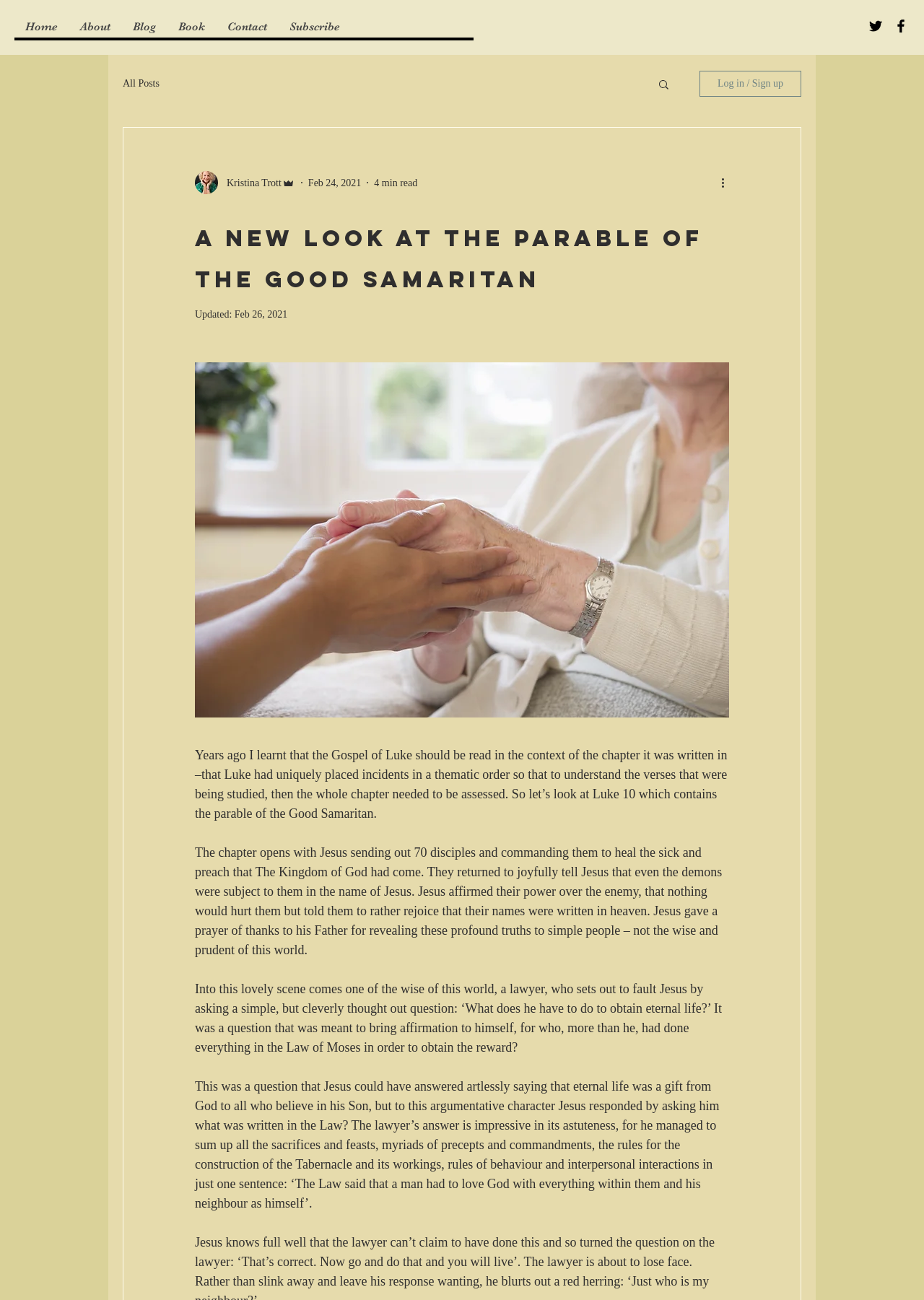Locate the primary heading on the webpage and return its text.

A new look at the parable of the Good Samaritan